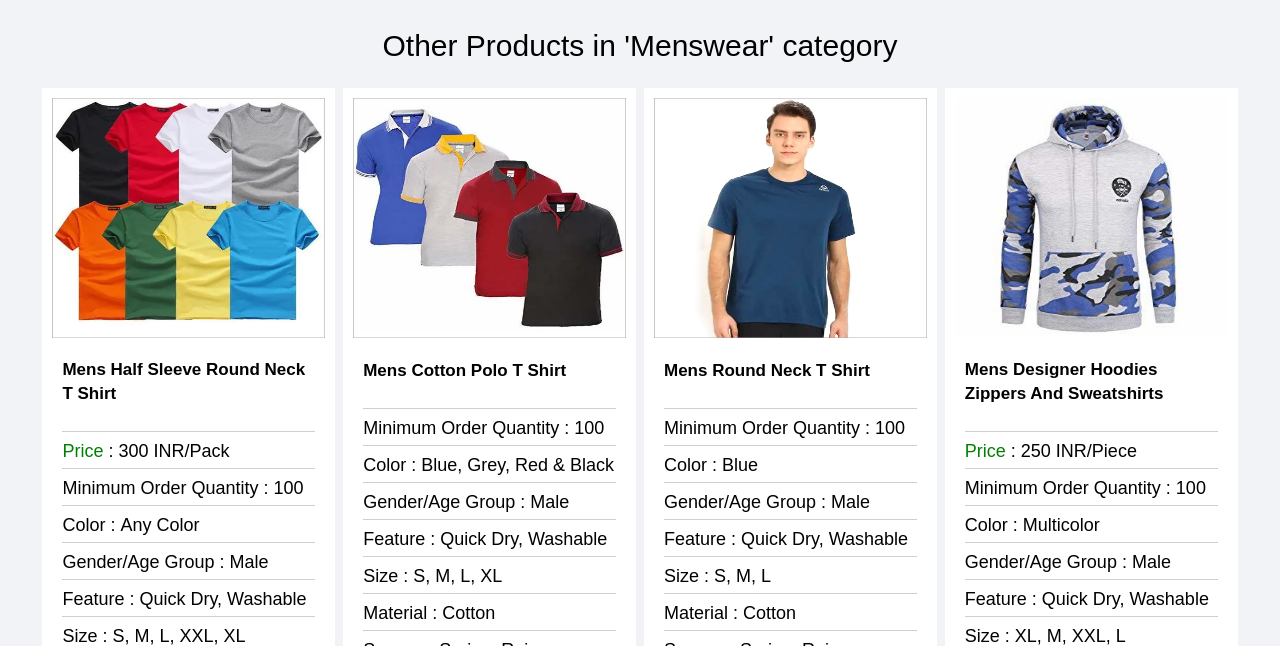Determine the bounding box coordinates of the region to click in order to accomplish the following instruction: "Explore Mens Designer Hoodies Zippers And Sweatshirts". Provide the coordinates as four float numbers between 0 and 1, specifically [left, top, right, bottom].

[0.754, 0.555, 0.951, 0.629]